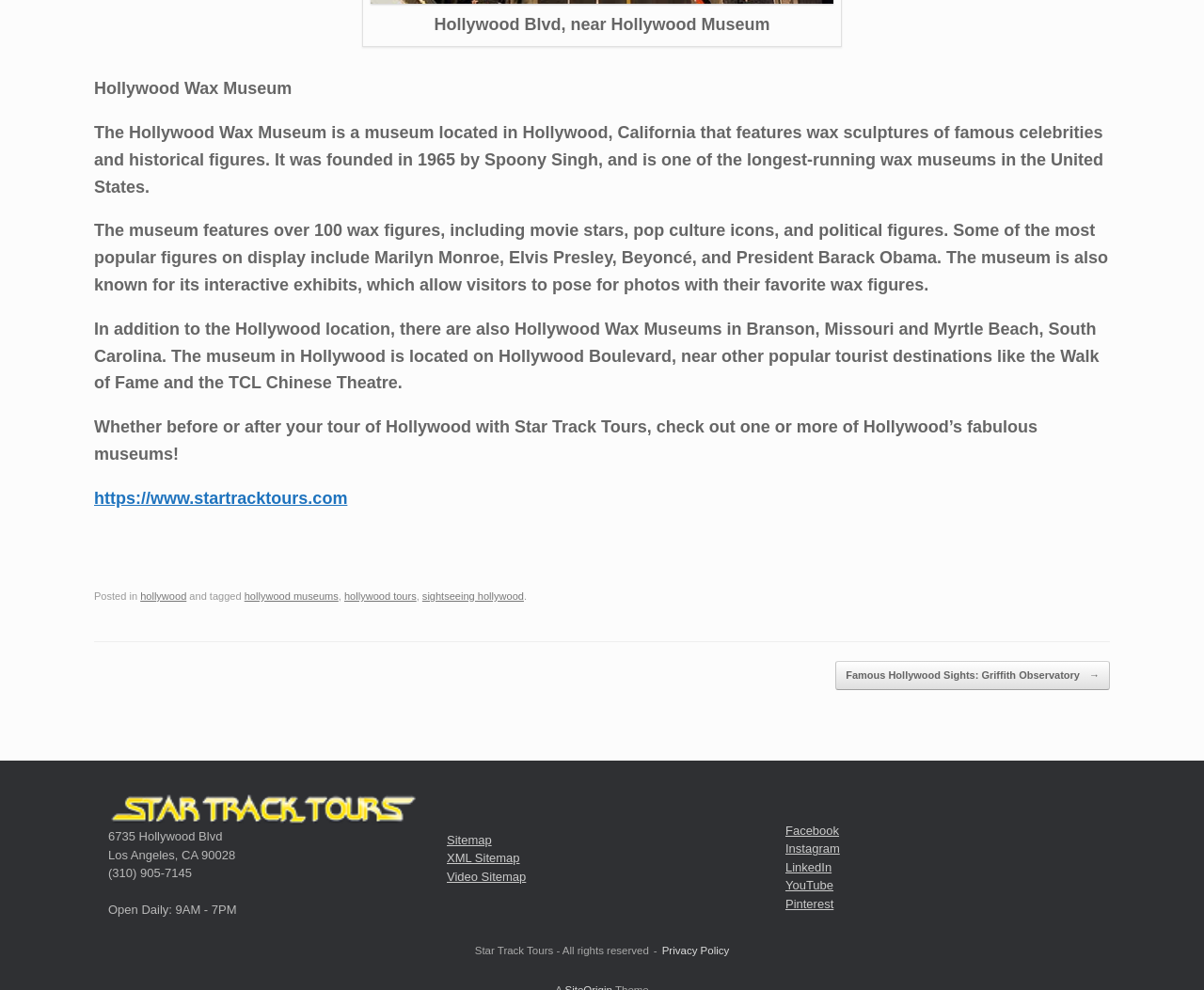Please find the bounding box coordinates of the element that must be clicked to perform the given instruction: "Go to the next post". The coordinates should be four float numbers from 0 to 1, i.e., [left, top, right, bottom].

[0.694, 0.668, 0.922, 0.697]